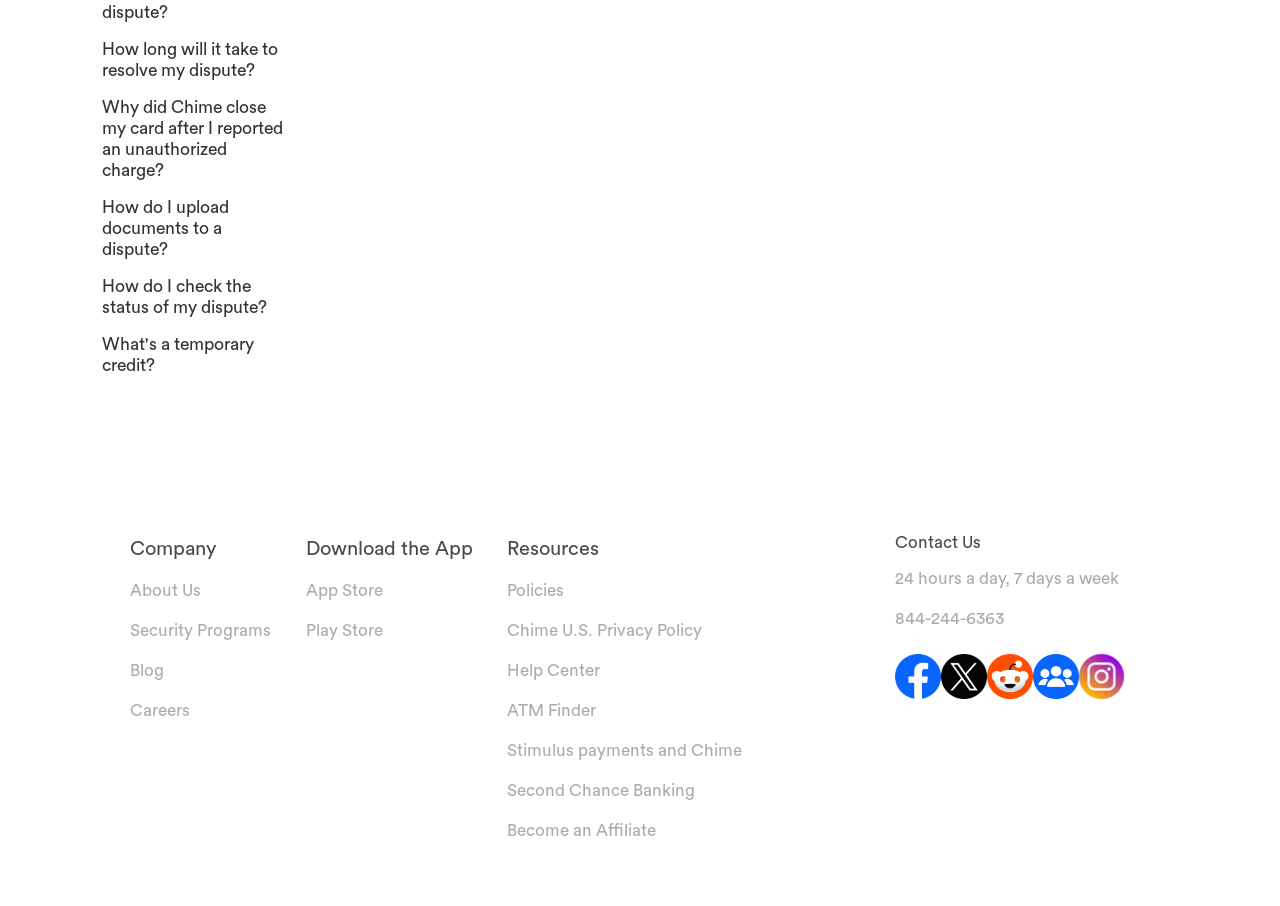Please mark the clickable region by giving the bounding box coordinates needed to complete this instruction: "Download the App".

[0.239, 0.587, 0.369, 0.624]